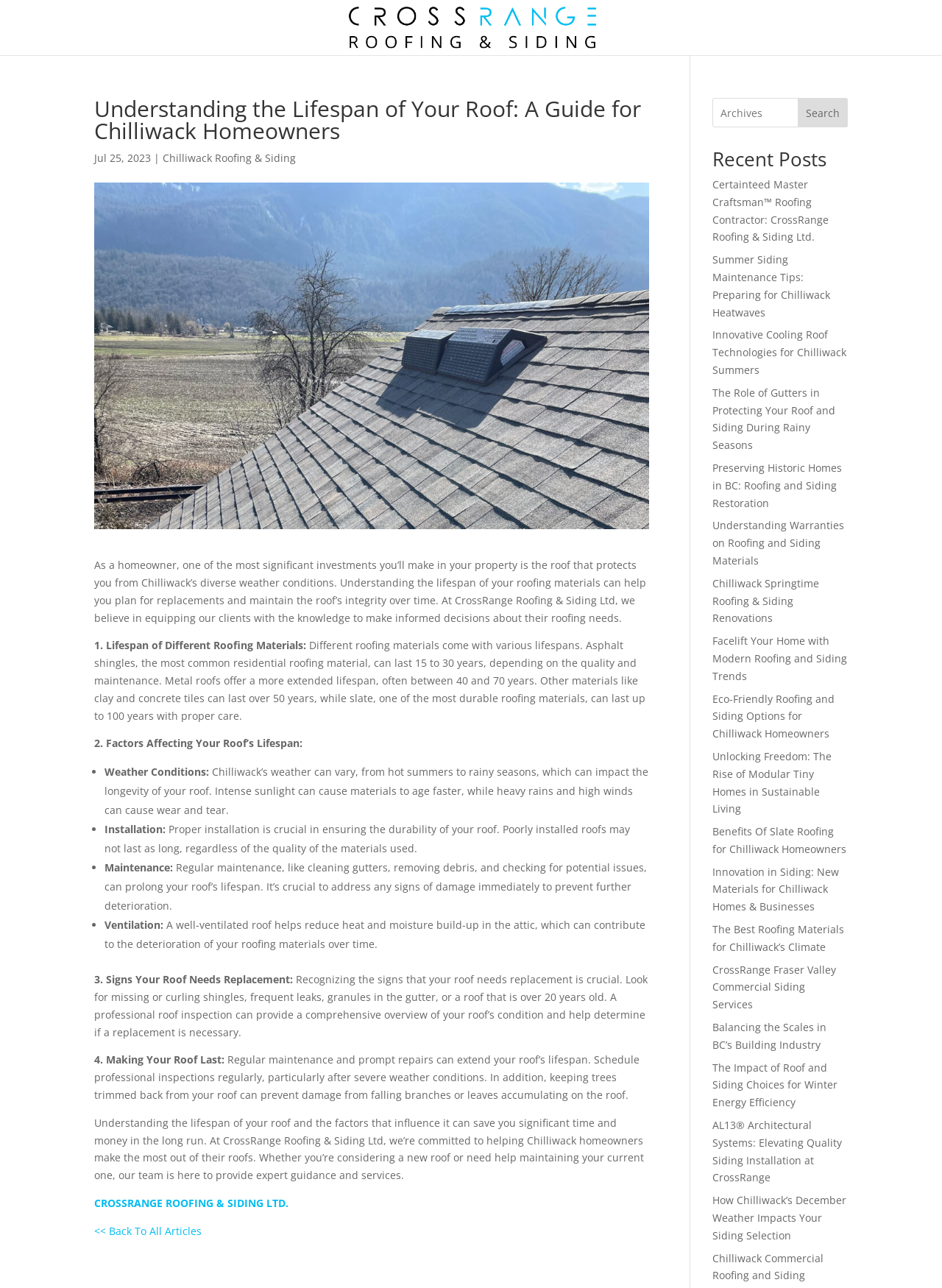Please identify the bounding box coordinates of the element that needs to be clicked to perform the following instruction: "Go back to all articles".

[0.1, 0.95, 0.214, 0.961]